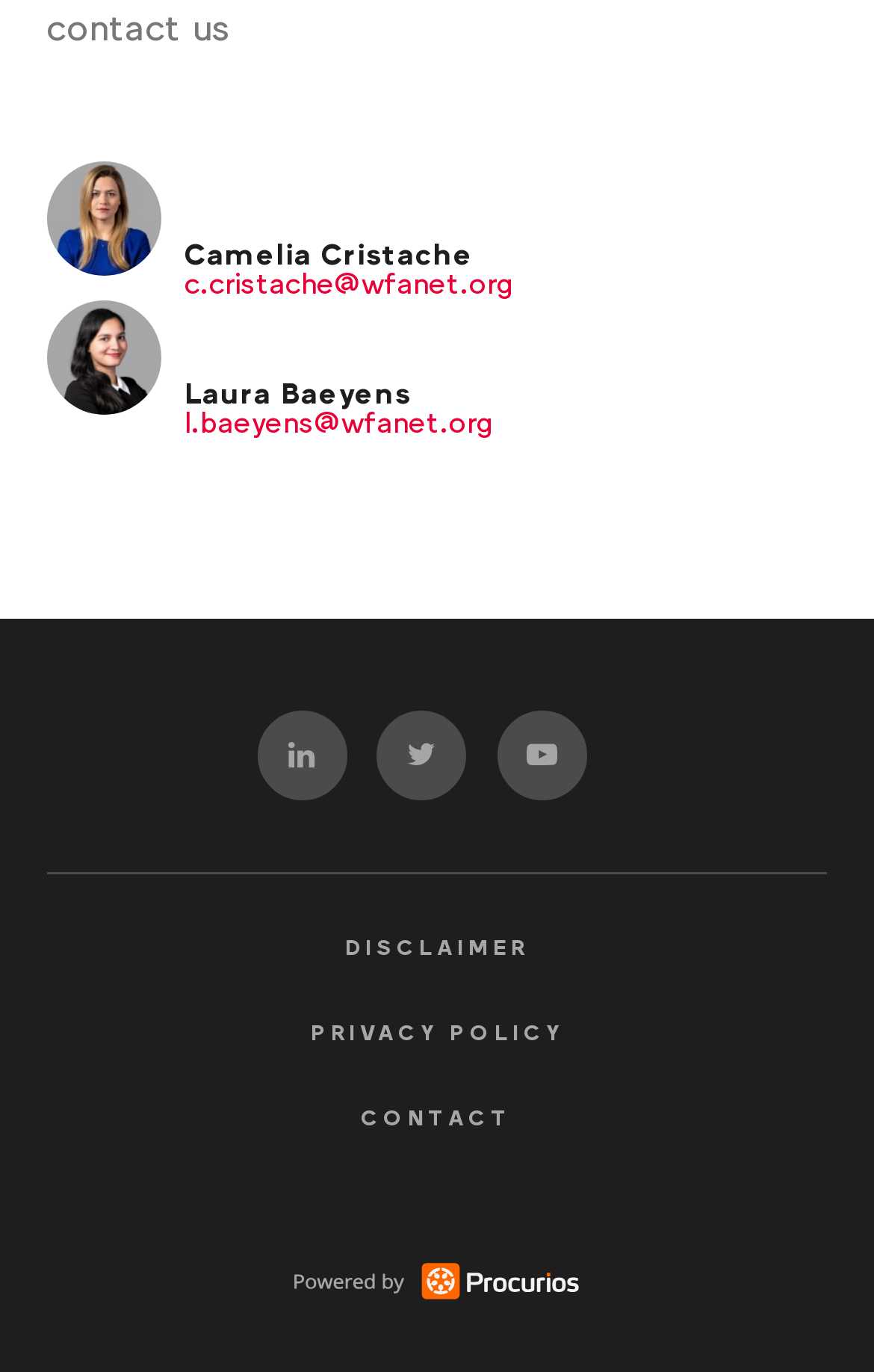Highlight the bounding box of the UI element that corresponds to this description: "Powered by Procurios".

[0.053, 0.914, 0.947, 0.956]